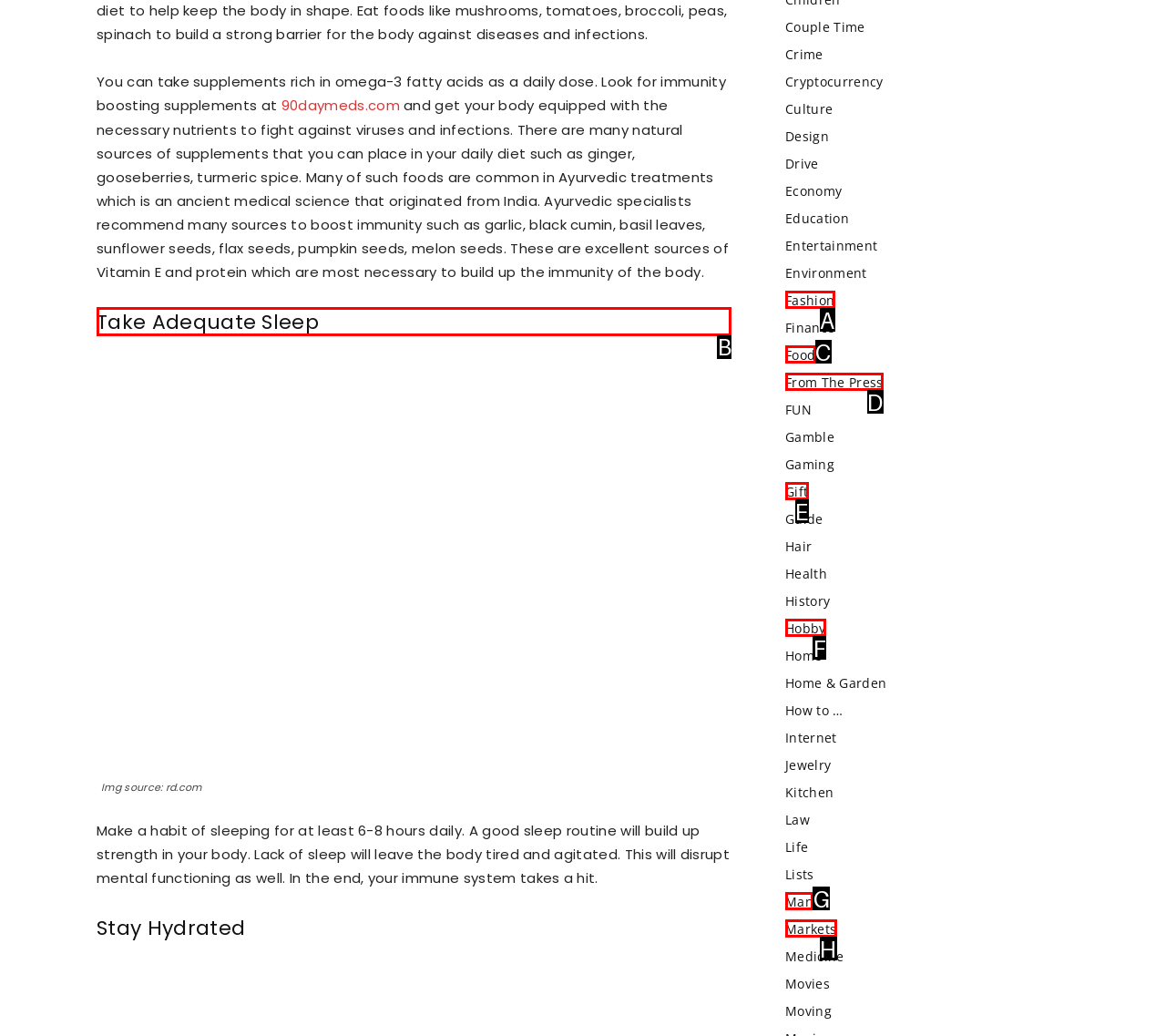Identify the letter of the UI element you need to select to accomplish the task: Read the article about taking adequate sleep.
Respond with the option's letter from the given choices directly.

B